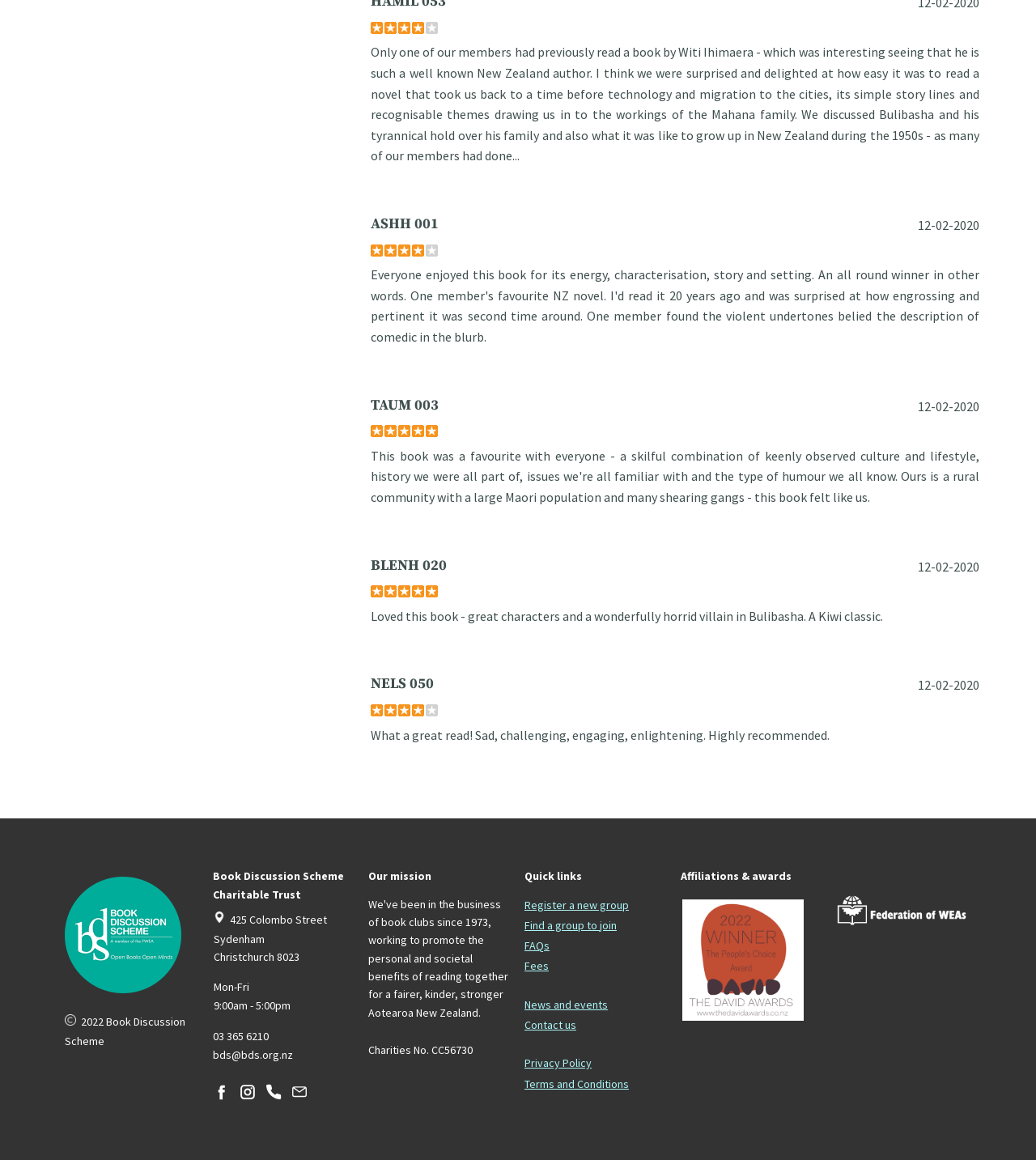What are the office hours of the Book Discussion Scheme Charitable Trust?
Using the image, give a concise answer in the form of a single word or short phrase.

Mon-Fri, 9:00am - 5:00pm